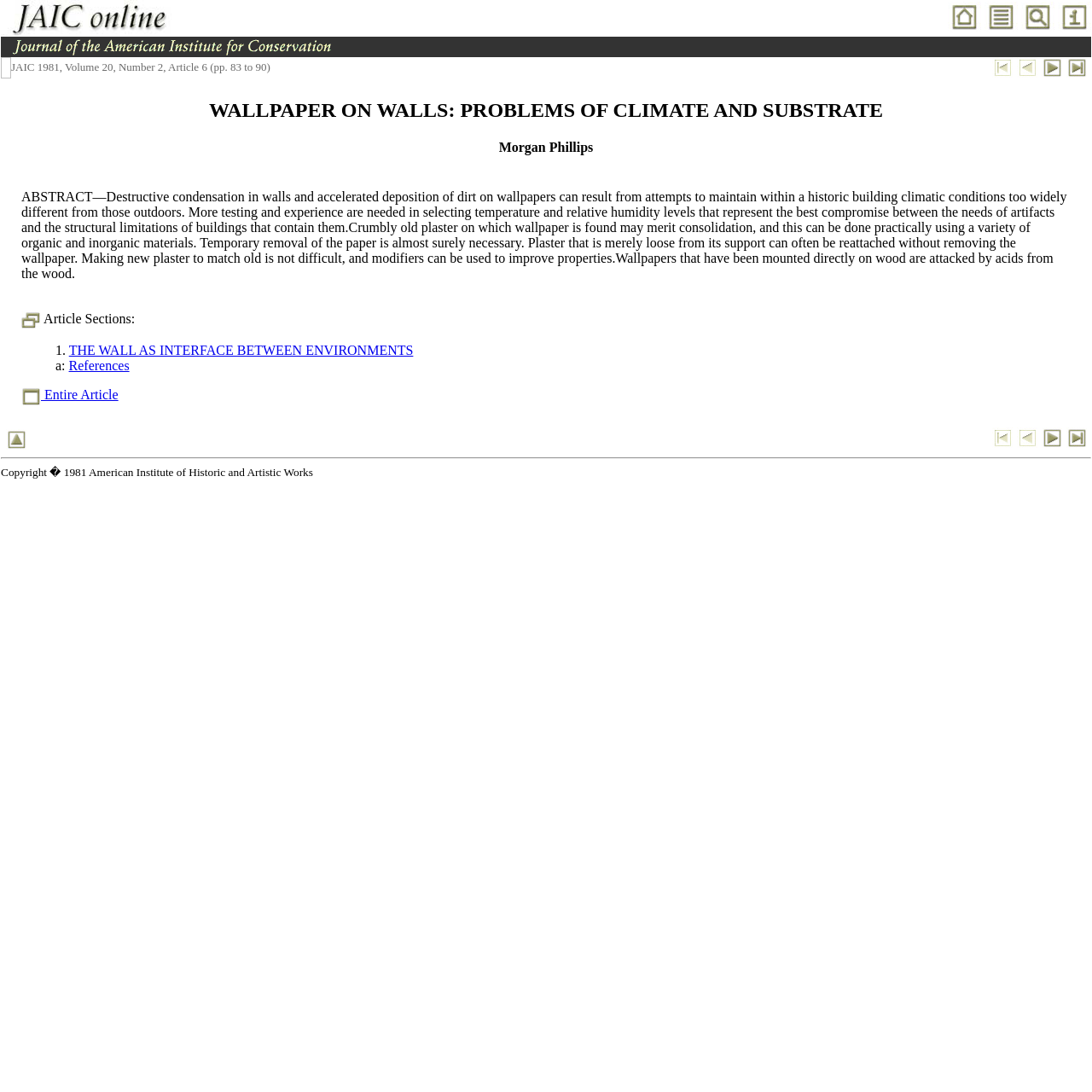Indicate the bounding box coordinates of the clickable region to achieve the following instruction: "view the article by Morgan Phillips."

[0.02, 0.091, 0.98, 0.112]